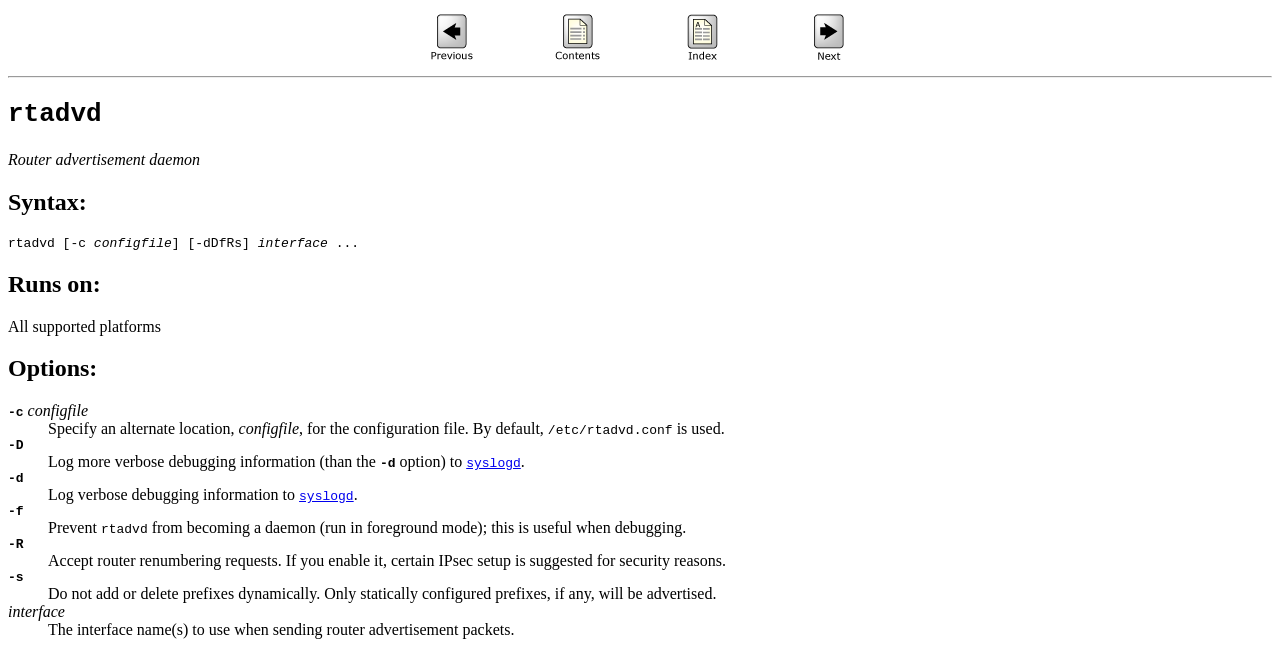Explain in detail what is displayed on the webpage.

This webpage is about the Router Advertisement Daemon (rtadvd) and provides information on its syntax, options, and usage. 

At the top of the page, there is a navigation menu with four tabs: "Previous", "Contents", "Index", and "Next". Each tab has an associated image. 

Below the navigation menu, there is a horizontal separator line. 

The main content of the page is divided into several sections. The first section is a heading that displays the title "rtadvd". 

The next section is a brief description of the Router Advertisement Daemon, which is a single line of text. 

Following this, there are three sections with headings: "Syntax:", "Runs on:", and "Options:". 

The "Syntax:" section provides the syntax for running the rtadvd command, including various options and parameters. 

The "Runs on:" section indicates that the rtadvd daemon runs on all supported platforms. 

The "Options:" section is a detailed list of options that can be used with the rtadvd command. Each option is described in a separate section, with a term and a description. The options include -c, -D, -d, -f, -R, -s, and interface, and each option has a specific function, such as specifying an alternate configuration file or logging verbose debugging information.